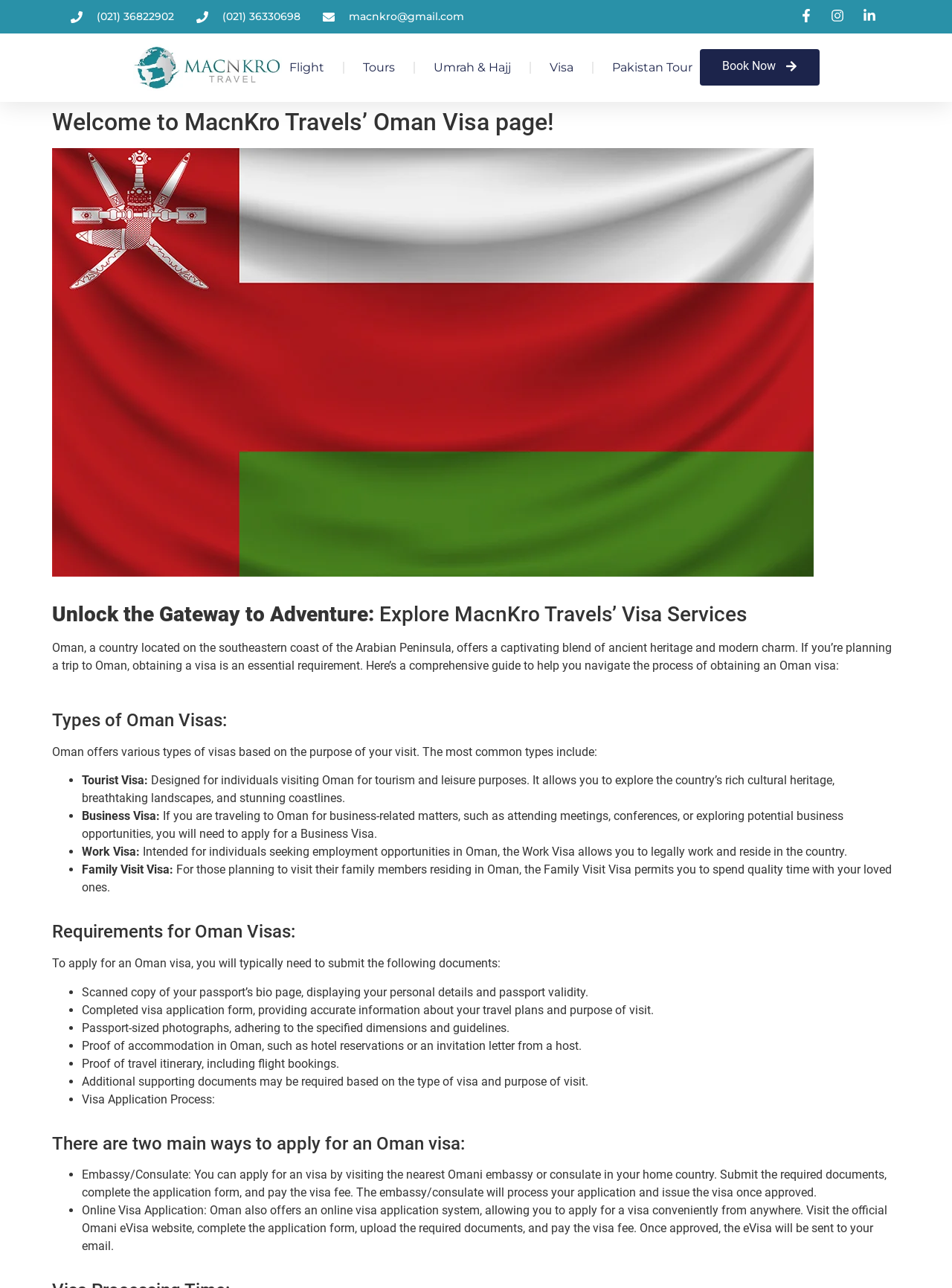Extract the bounding box coordinates for the UI element described as: "Umrah & Hajj".

[0.455, 0.039, 0.536, 0.066]